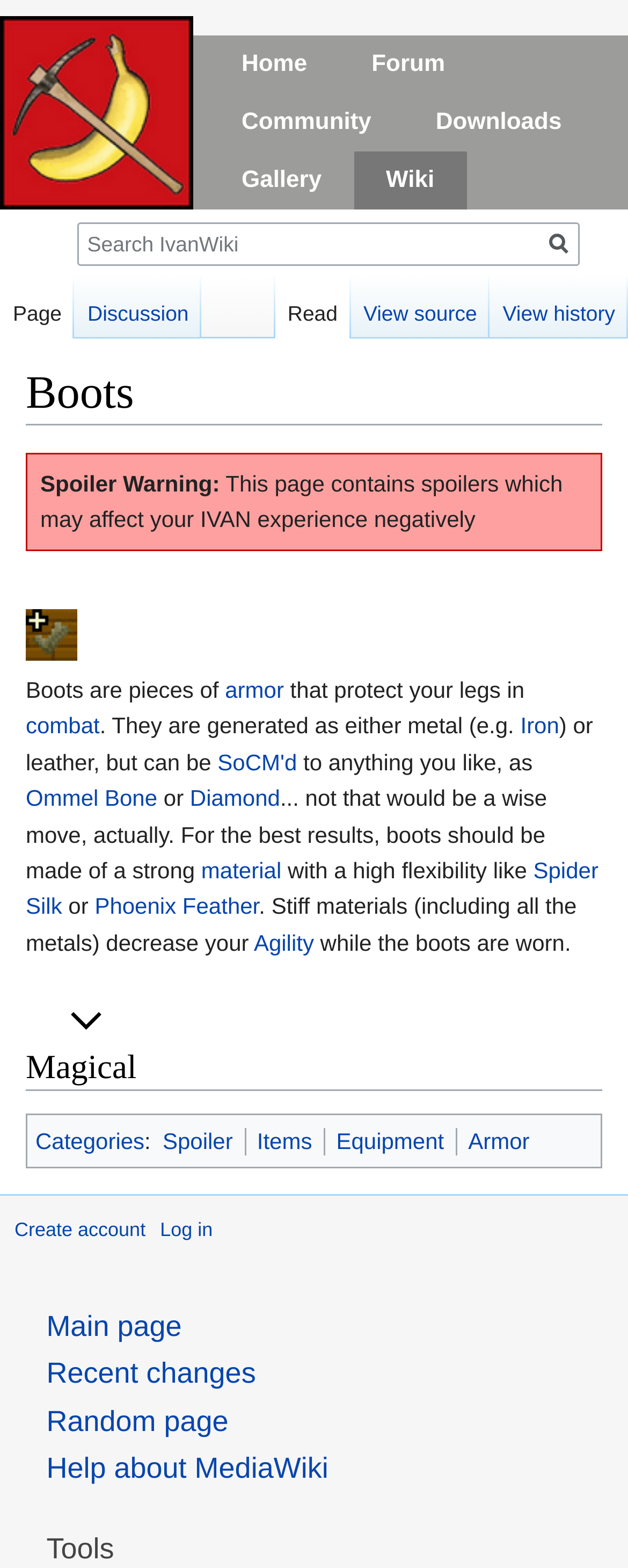Describe in detail what you see on the webpage.

The webpage is titled "Boots - IvanWiki" and has a navigation menu at the top with links to "Home", "Forum", "Community", "Downloads", "Gallery", and "Wiki". Below the navigation menu, there is a main content area with a heading "Boots" and a spoiler warning message. 

The main content area is divided into sections, with the first section describing boots as pieces of armor that protect legs in combat. There are links to related topics such as "armor", "combat", and specific materials like "Iron", "Ommel Bone", and "Diamond". 

The next section appears to be a collapsible block with a heading "Magical" and links to categories, spoiler, items, equipment, and armor. 

On the left side of the page, there are three navigation menus: "Personal tools" with links to create an account and log in, "Namespaces" with links to page and discussion, and "Views" with links to read, view source, and view history. 

At the top right corner of the page, there is a search box with a "Go" button and links to the main page, recent changes, random page, and help about MediaWiki. There is also an image link "Banana and Pickaxe" at the top left corner of the page.